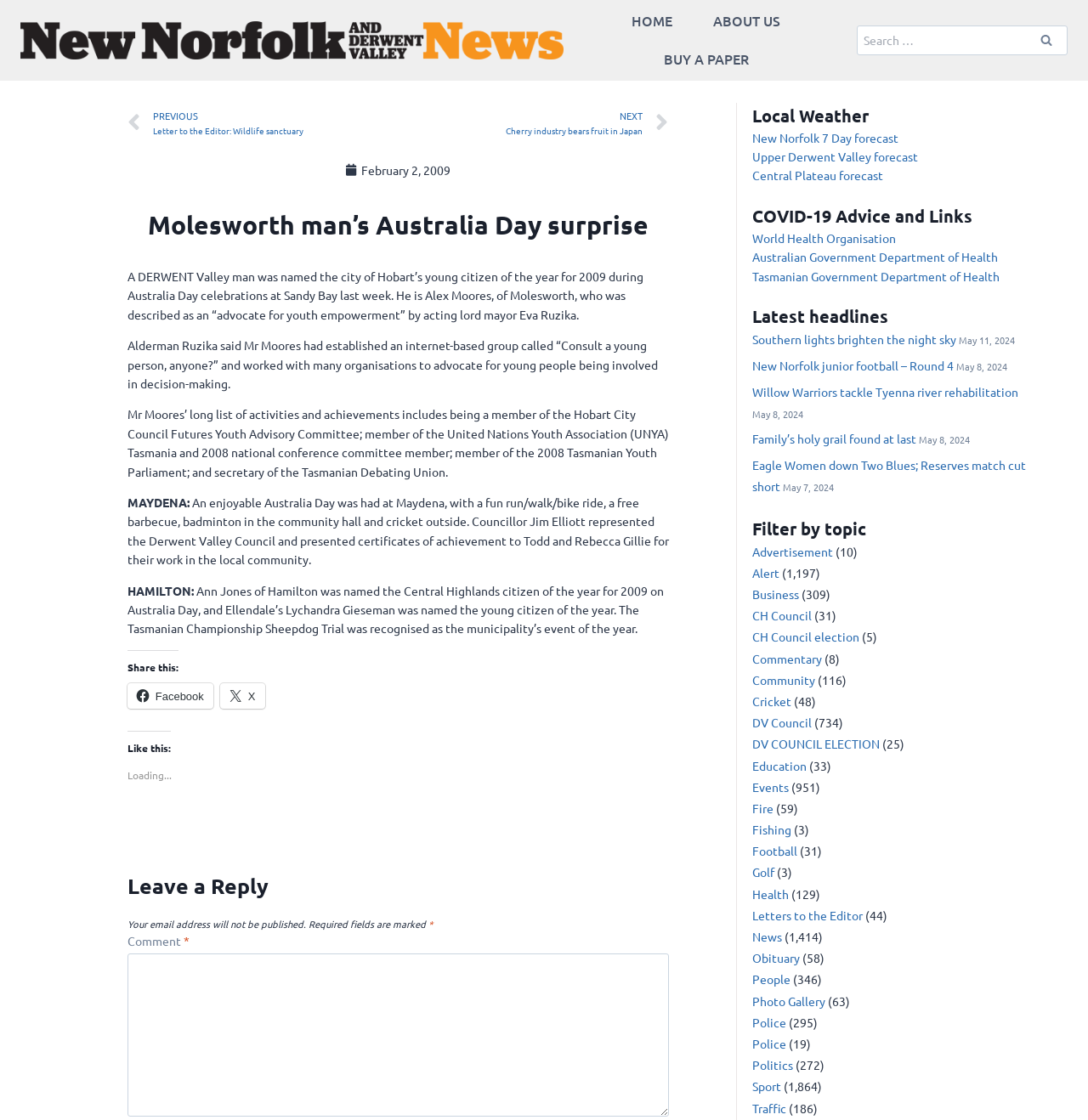How many topics are there in the 'Filter by topic' section?
Answer the question with just one word or phrase using the image.

19